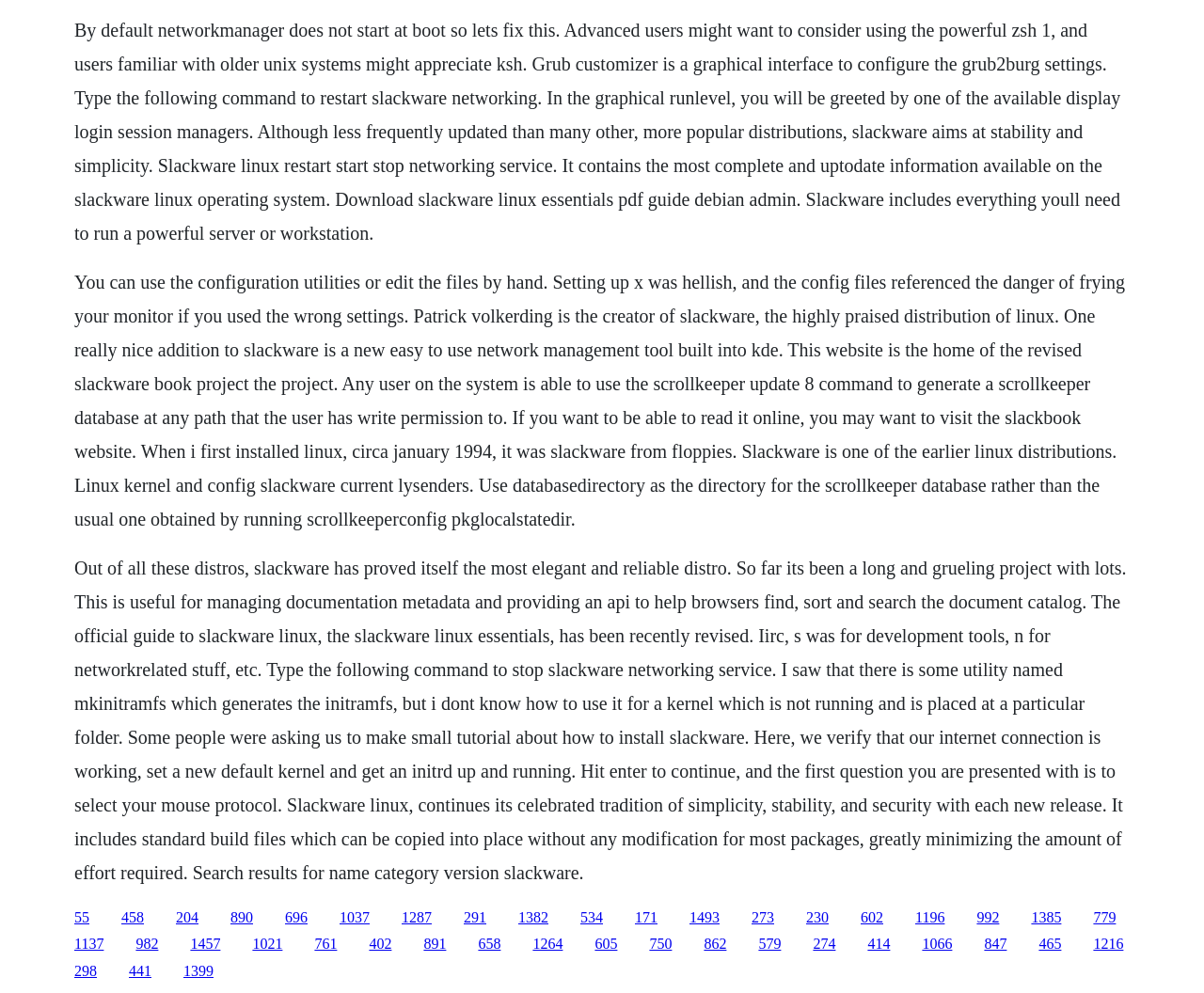What is the name of the book about Slackware Linux?
Look at the image and answer the question with a single word or phrase.

Slackware Linux Essentials